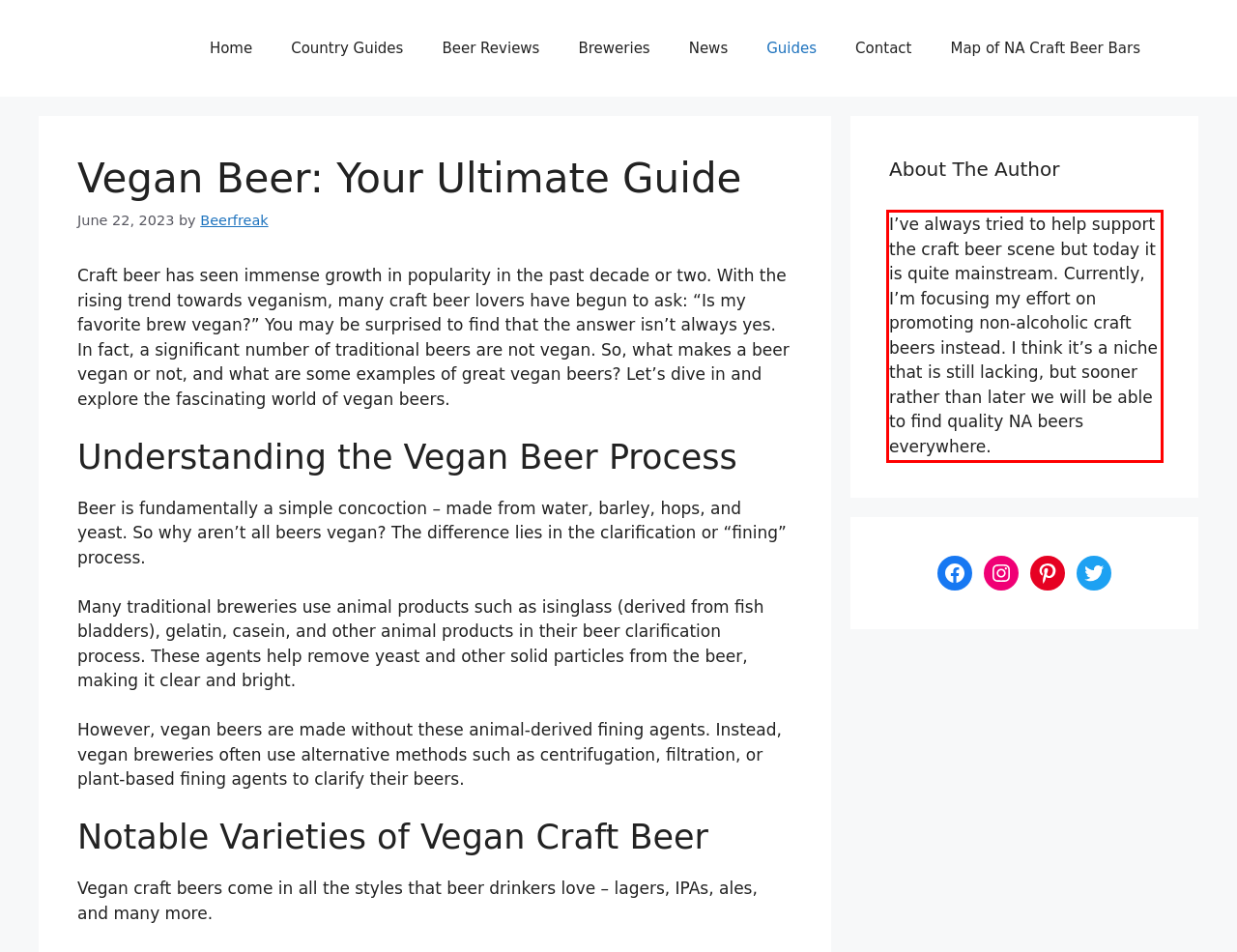Inspect the webpage screenshot that has a red bounding box and use OCR technology to read and display the text inside the red bounding box.

I’ve always tried to help support the craft beer scene but today it is quite mainstream. Currently, I’m focusing my effort on promoting non-alcoholic craft beers instead. I think it’s a niche that is still lacking, but sooner rather than later we will be able to find quality NA beers everywhere.